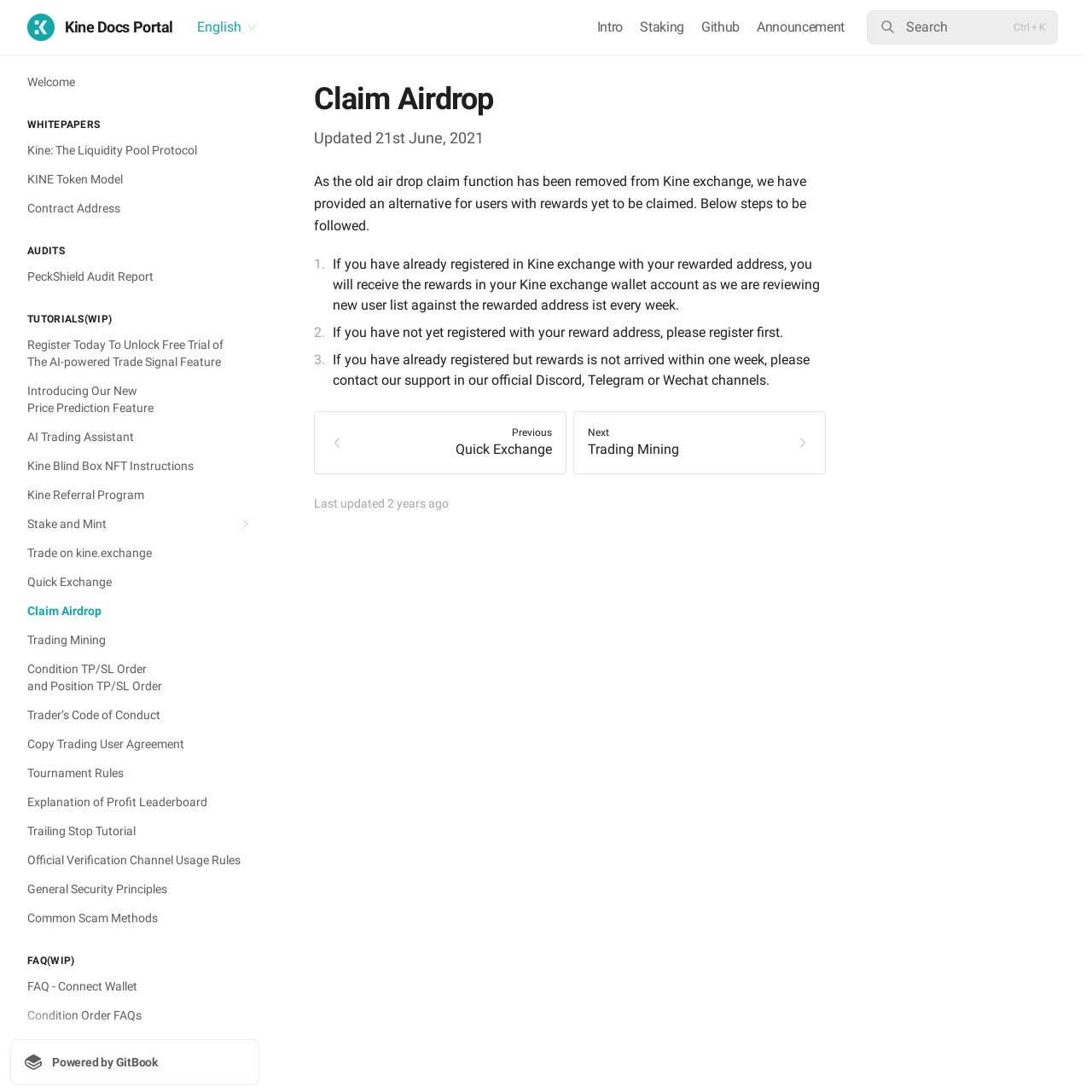Write an extensive caption that covers every aspect of the webpage.

The webpage is a documentation portal for Kine Docs, a cryptocurrency-related platform. At the top left corner, there is a logo of Kine Docs Portal, accompanied by a heading with the same name. Next to the logo, there is a dropdown menu labeled "English" with a flag icon. 

Below the logo and menu, there is a navigation bar with links to various sections, including "Intro", "Staking", "Github", and "Announcement". On the right side of the navigation bar, there is a search button with a magnifying glass icon and a shortcut to search using the Ctrl+K keys.

The main content area is divided into two columns. The left column contains a list of links to various topics, including whitepapers, audits, tutorials, and FAQs. The topics are categorized into sections with headings, such as "WHITEPAPERS", "AUDITS", and "TUTORIALS(WIP)". Each section contains multiple links to specific documents or guides.

The right column contains the main content, which appears to be a guide on how to claim airdrops on the Kine exchange platform. The guide is divided into sections with headings, and includes paragraphs of text explaining the process, as well as links to related topics. There are also links to previous and next sections at the bottom of the page.

At the bottom of the page, there is a footer section with a link to the GitBook platform, which powers the documentation portal.